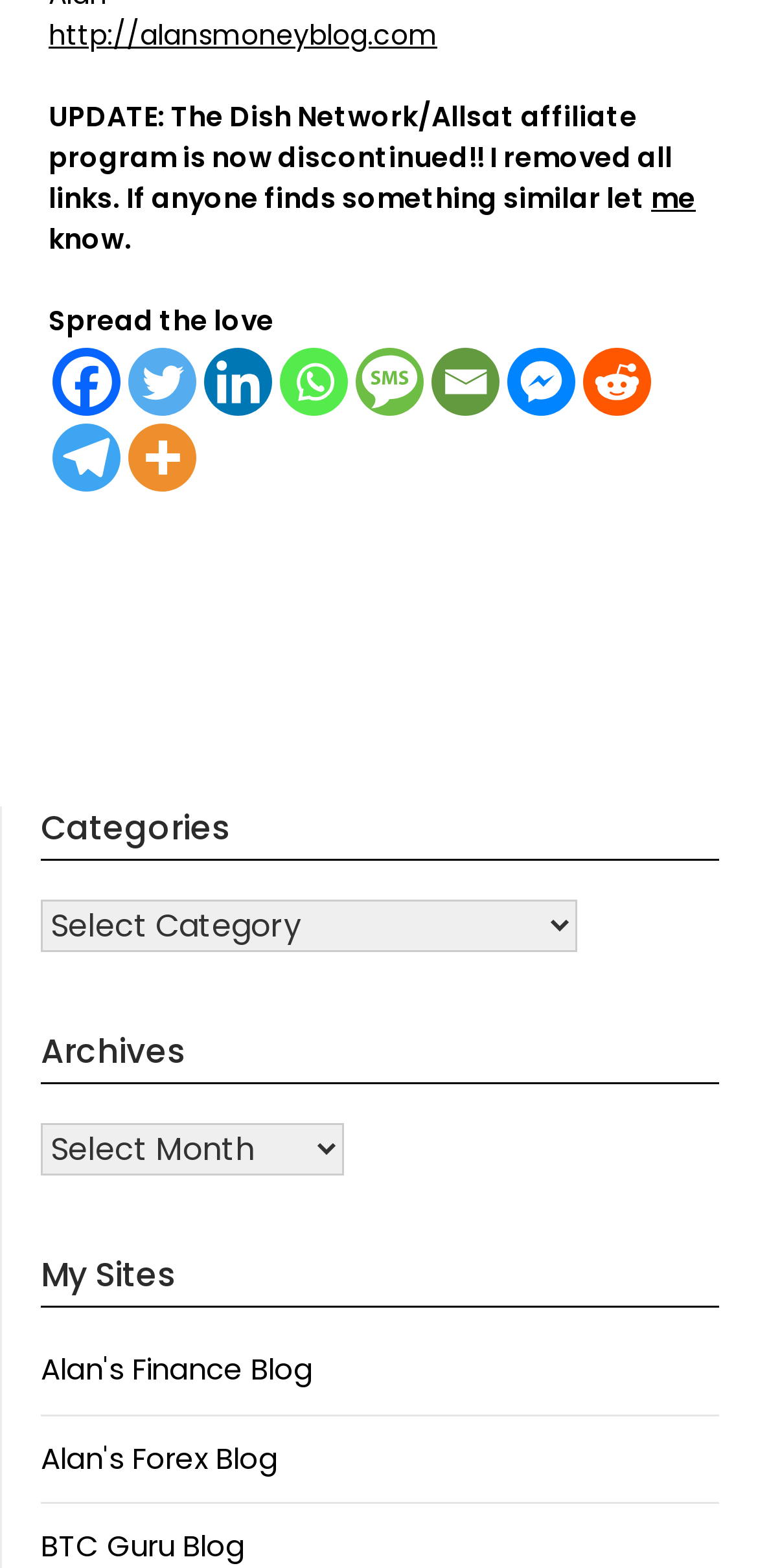Find and specify the bounding box coordinates that correspond to the clickable region for the instruction: "share on Facebook".

[0.069, 0.222, 0.159, 0.265]